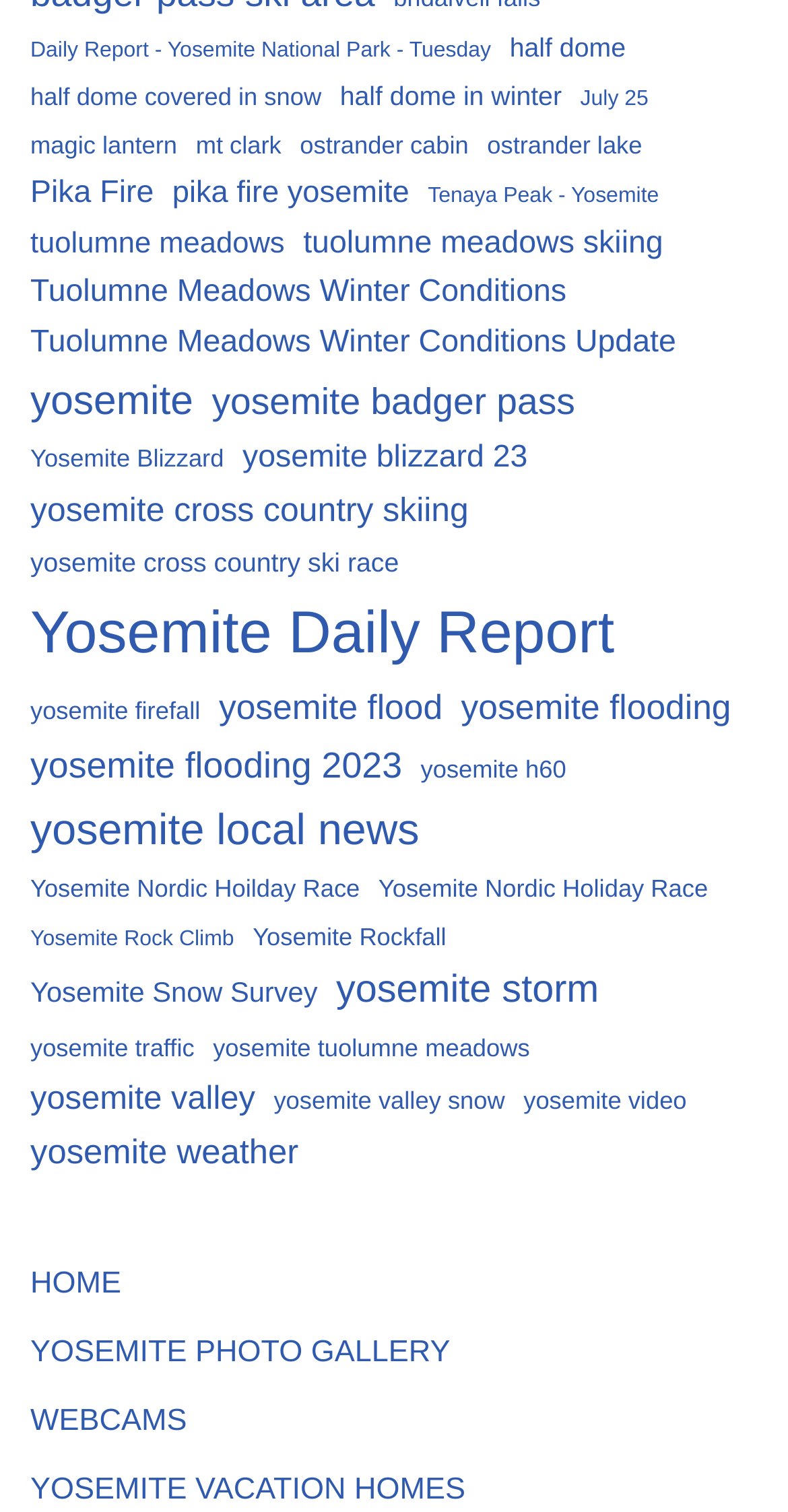Point out the bounding box coordinates of the section to click in order to follow this instruction: "Check news about Grand Event and Farewell Party Celebrated by MBBS Graduates at GMC Baramulla".

None